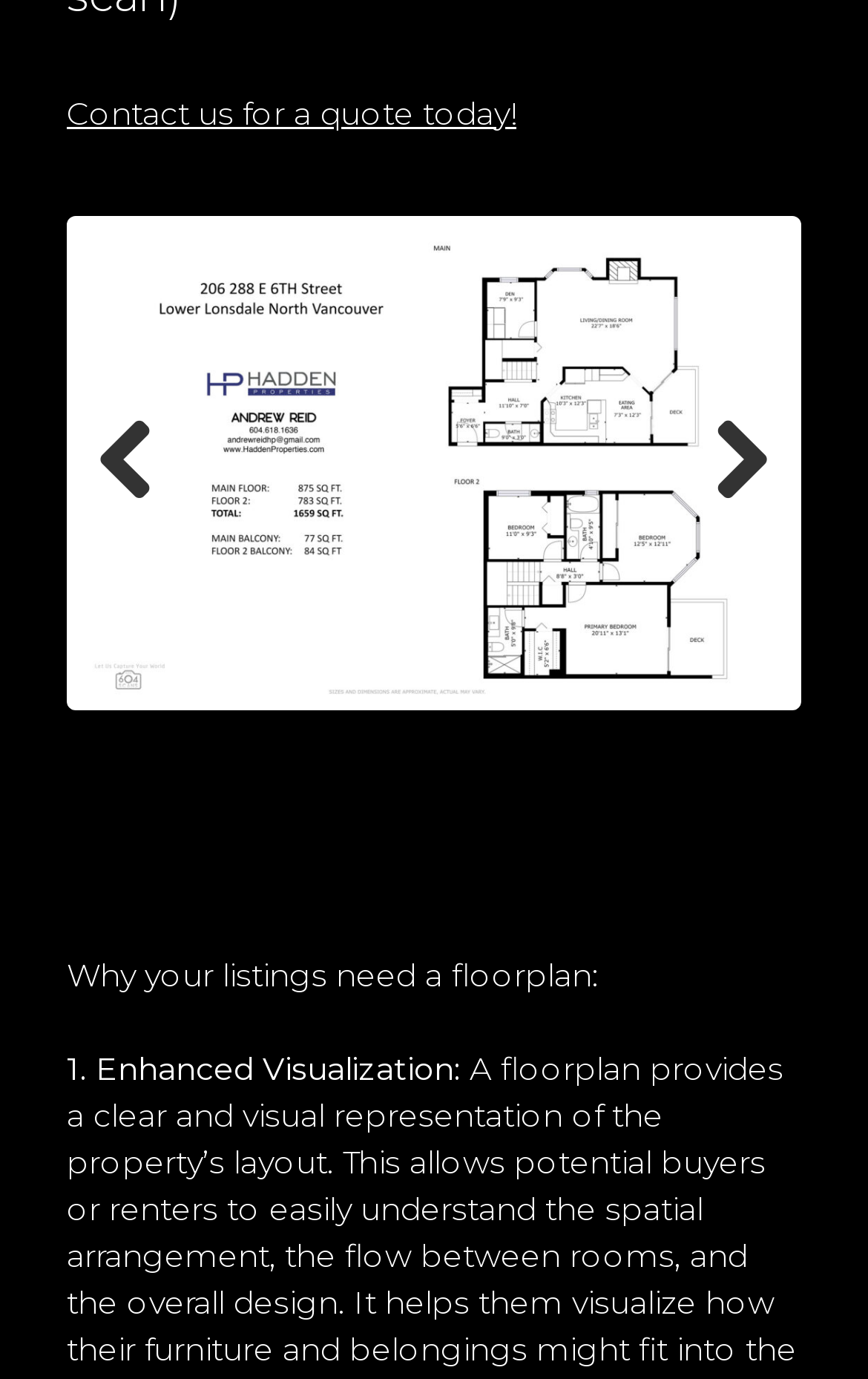What is the function of the link ' Previous'?
Please answer the question with a single word or phrase, referencing the image.

Go to previous page